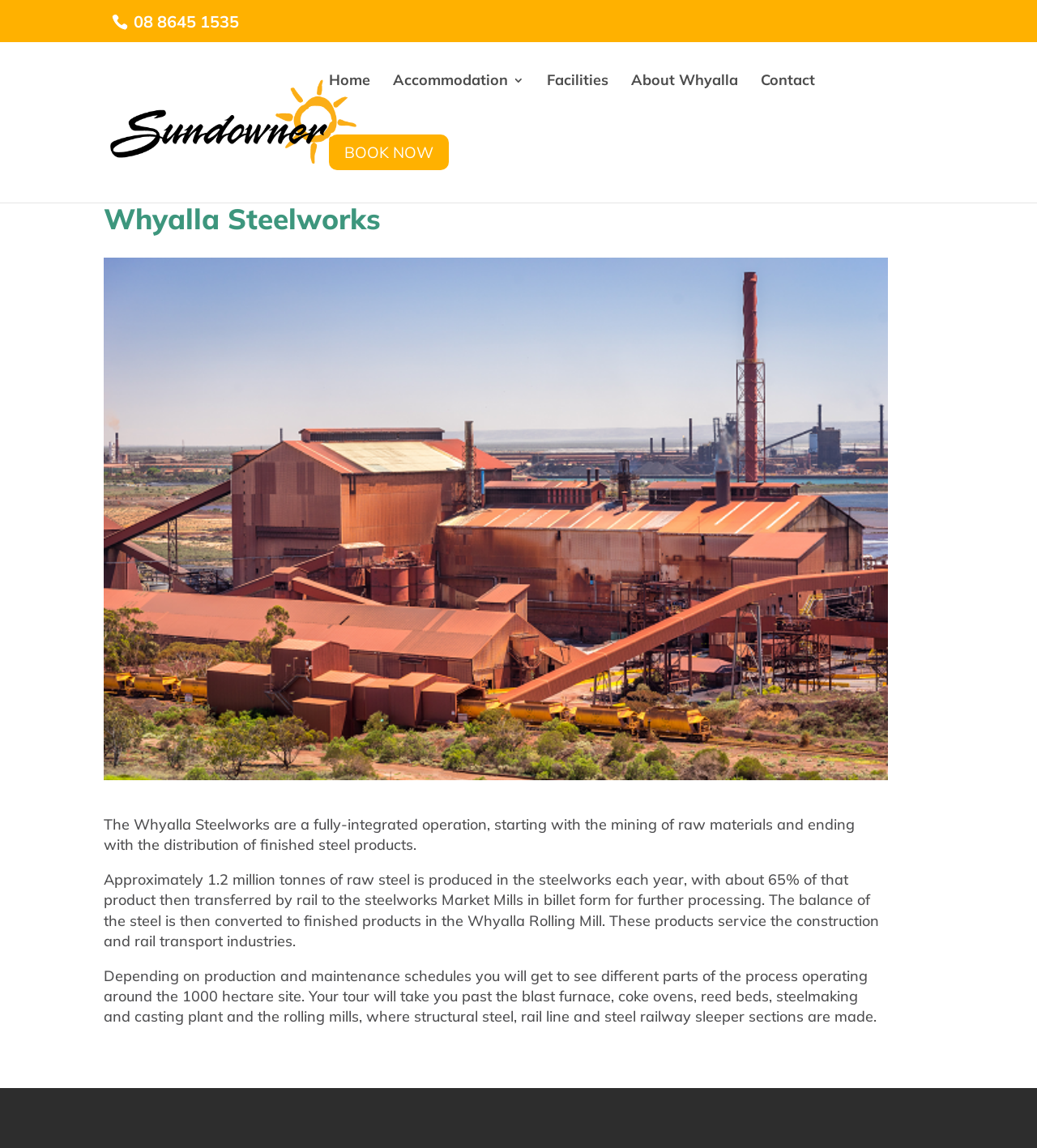What industries are serviced by the steel products?
Based on the screenshot, provide your answer in one word or phrase.

construction and rail transport